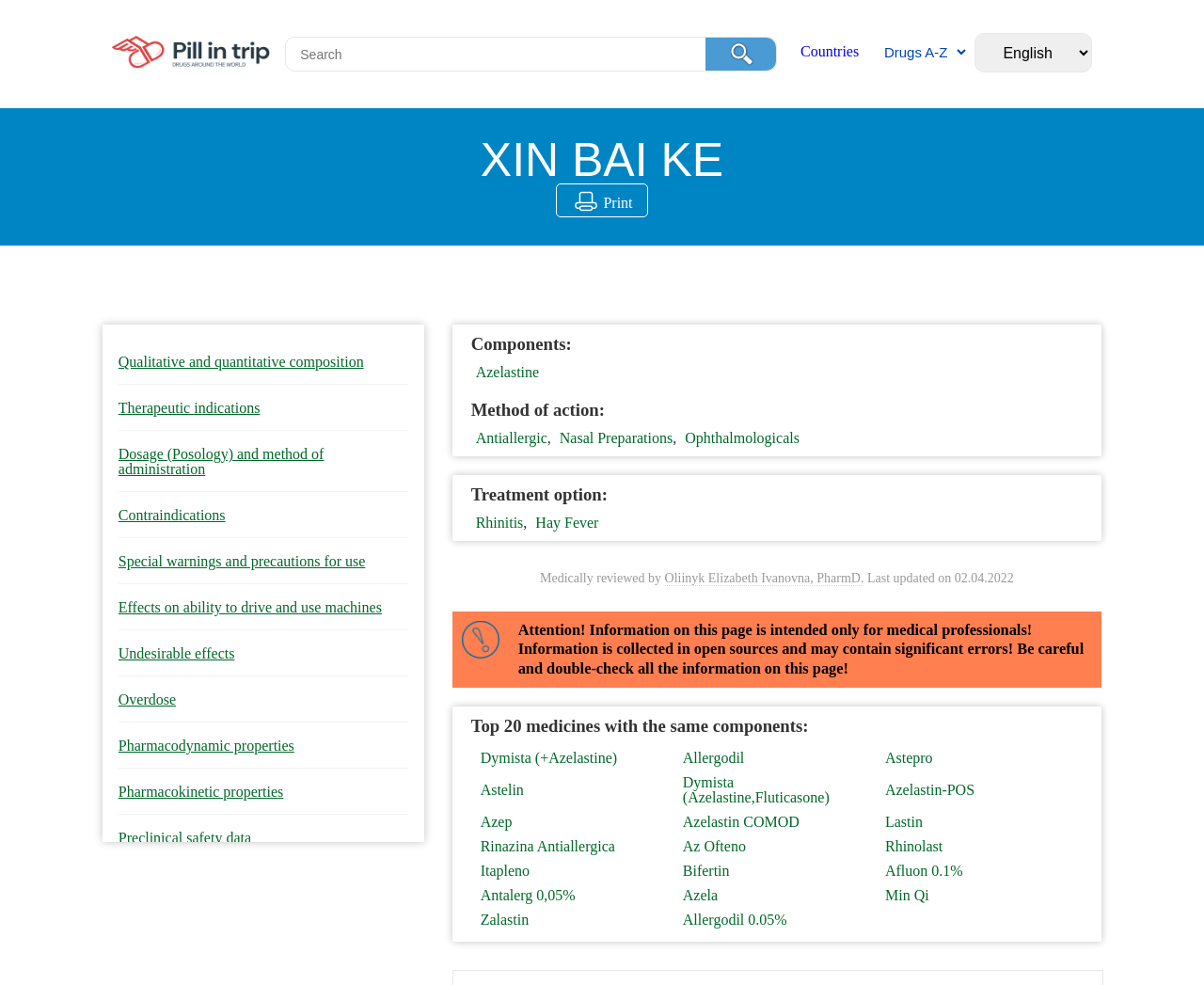Please predict the bounding box coordinates of the element's region where a click is necessary to complete the following instruction: "Go to the Pillintrip homepage". The coordinates should be represented by four float numbers between 0 and 1, i.e., [left, top, right, bottom].

[0.093, 0.036, 0.224, 0.074]